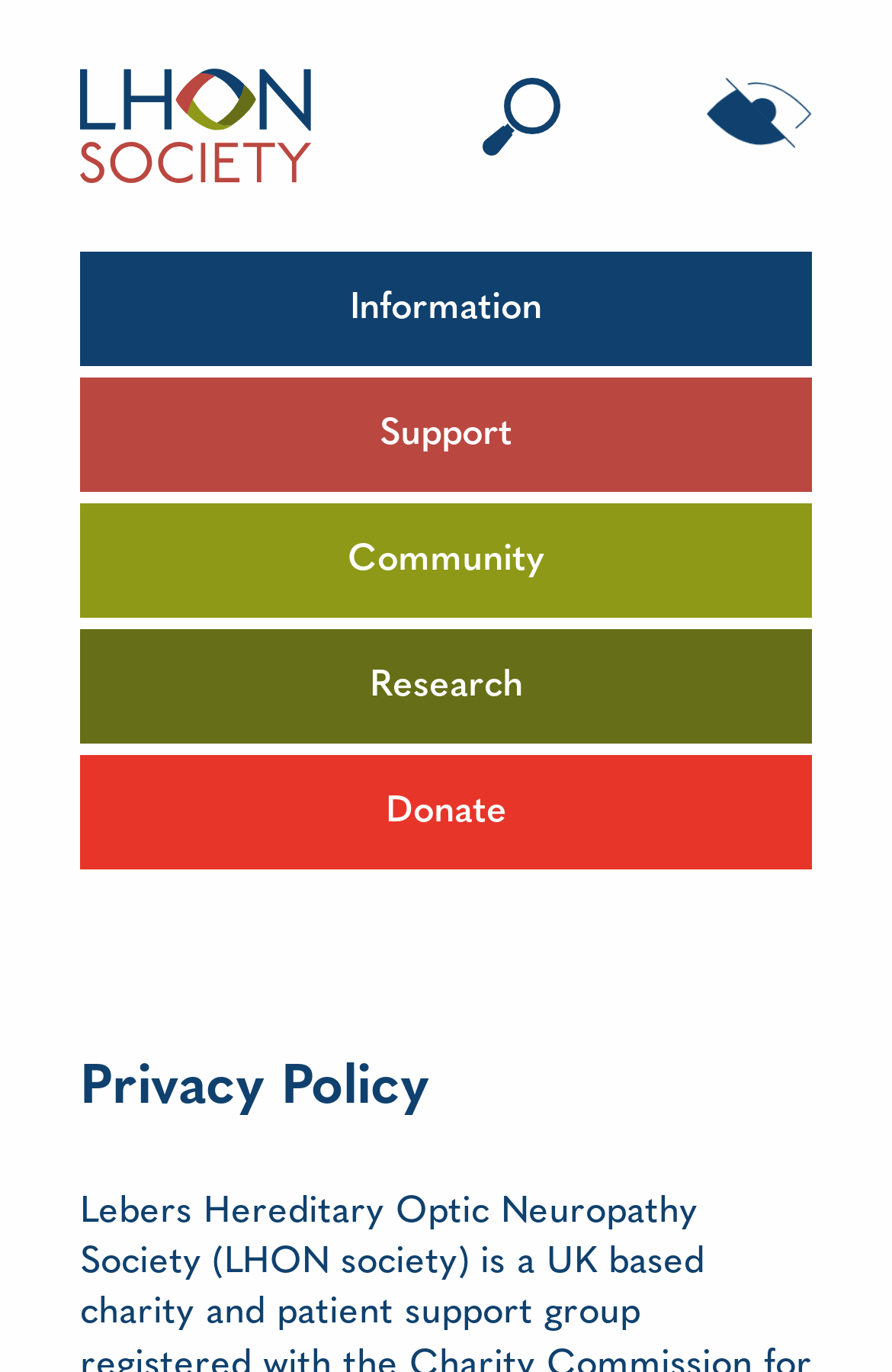Find the bounding box coordinates of the element's region that should be clicked in order to follow the given instruction: "Open search". The coordinates should consist of four float numbers between 0 and 1, i.e., [left, top, right, bottom].

[0.541, 0.057, 0.628, 0.127]